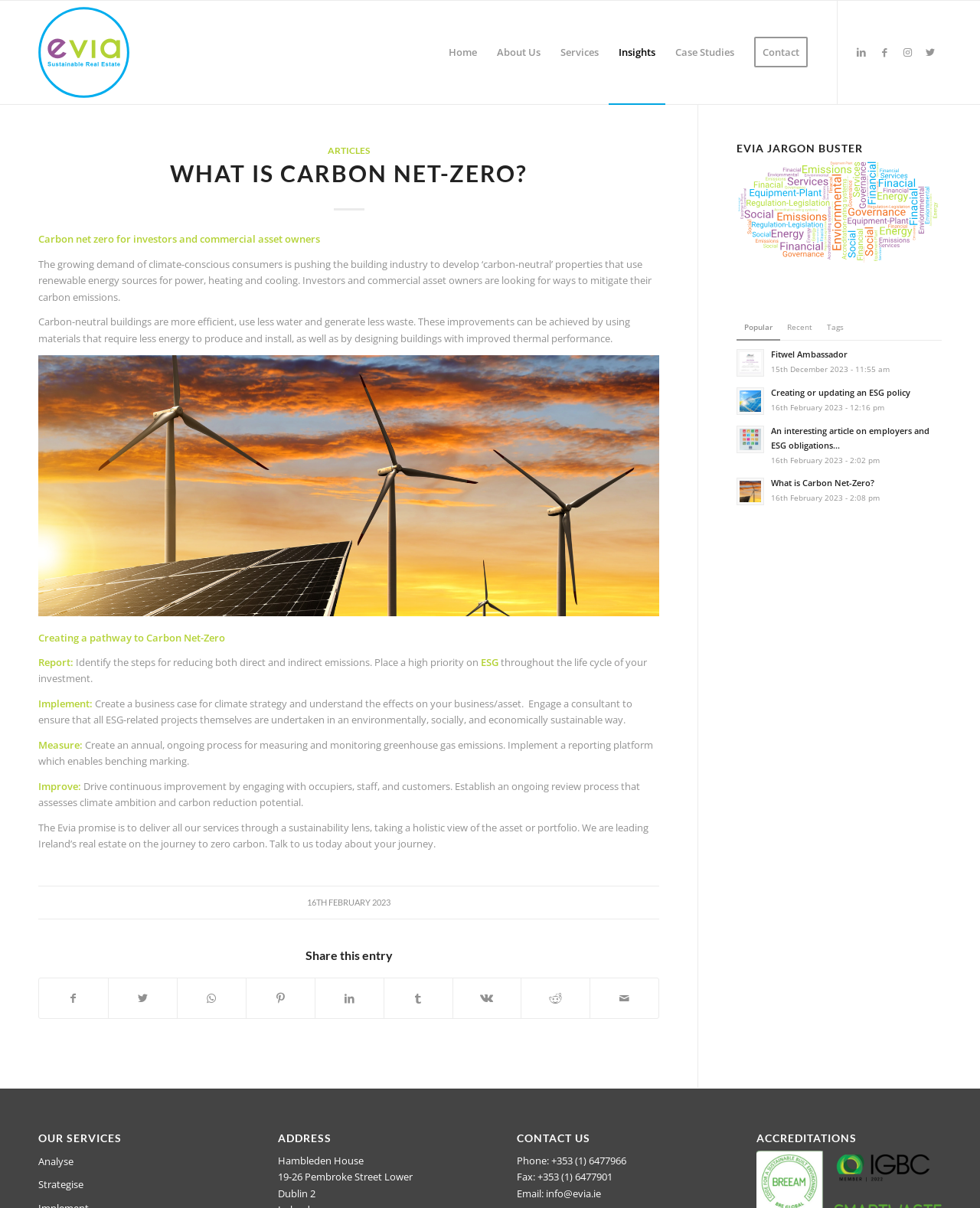Can you look at the image and give a comprehensive answer to the question:
What is the address of Evia's office?

The address of Evia's office is Hambleden House, 19-26 Pembroke Street Lower, Dublin 2, which is mentioned in the 'ADDRESS' section of the webpage.